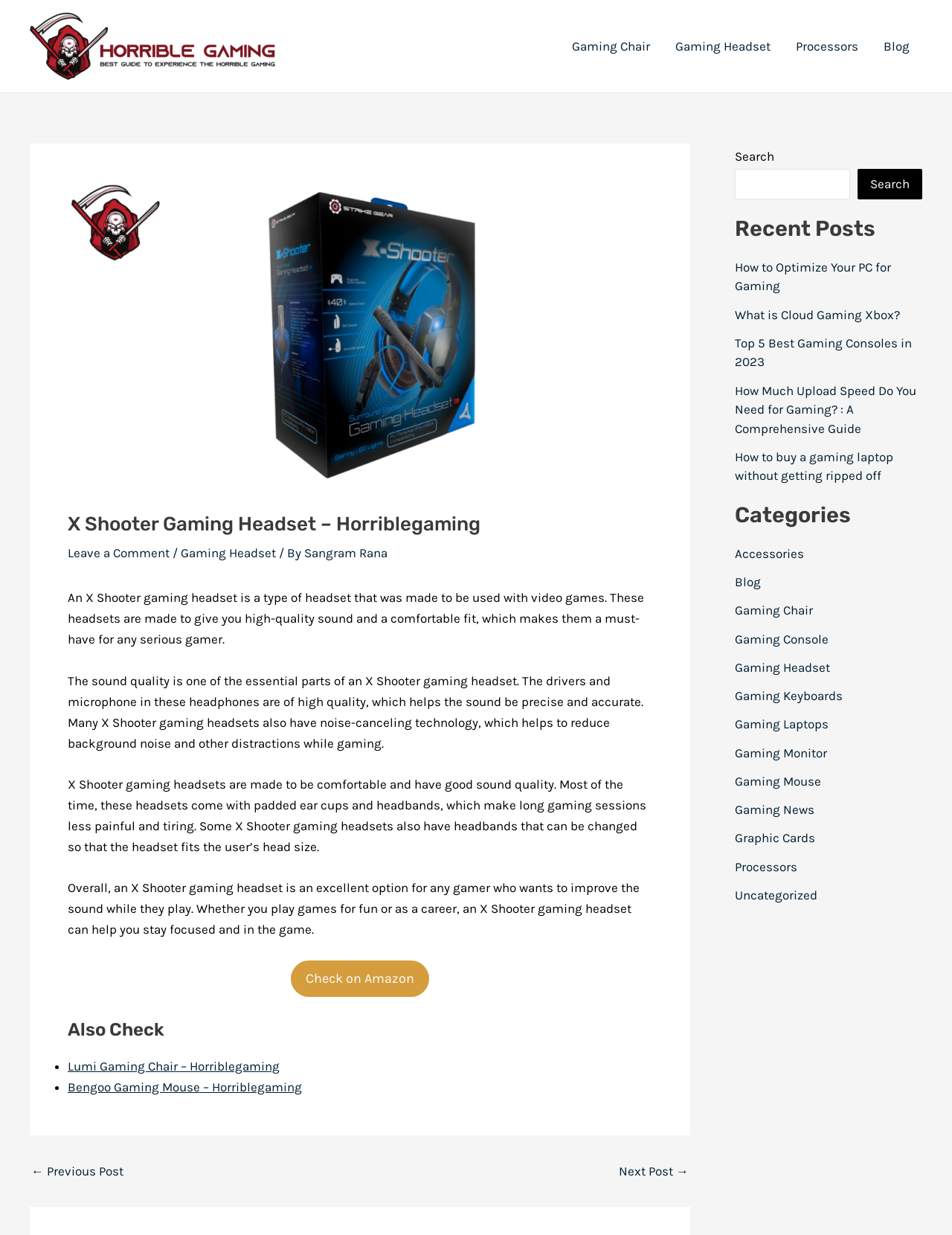Determine the bounding box coordinates for the area that should be clicked to carry out the following instruction: "View the 'X Shooter Gaming Headset' article".

[0.071, 0.147, 0.685, 0.455]